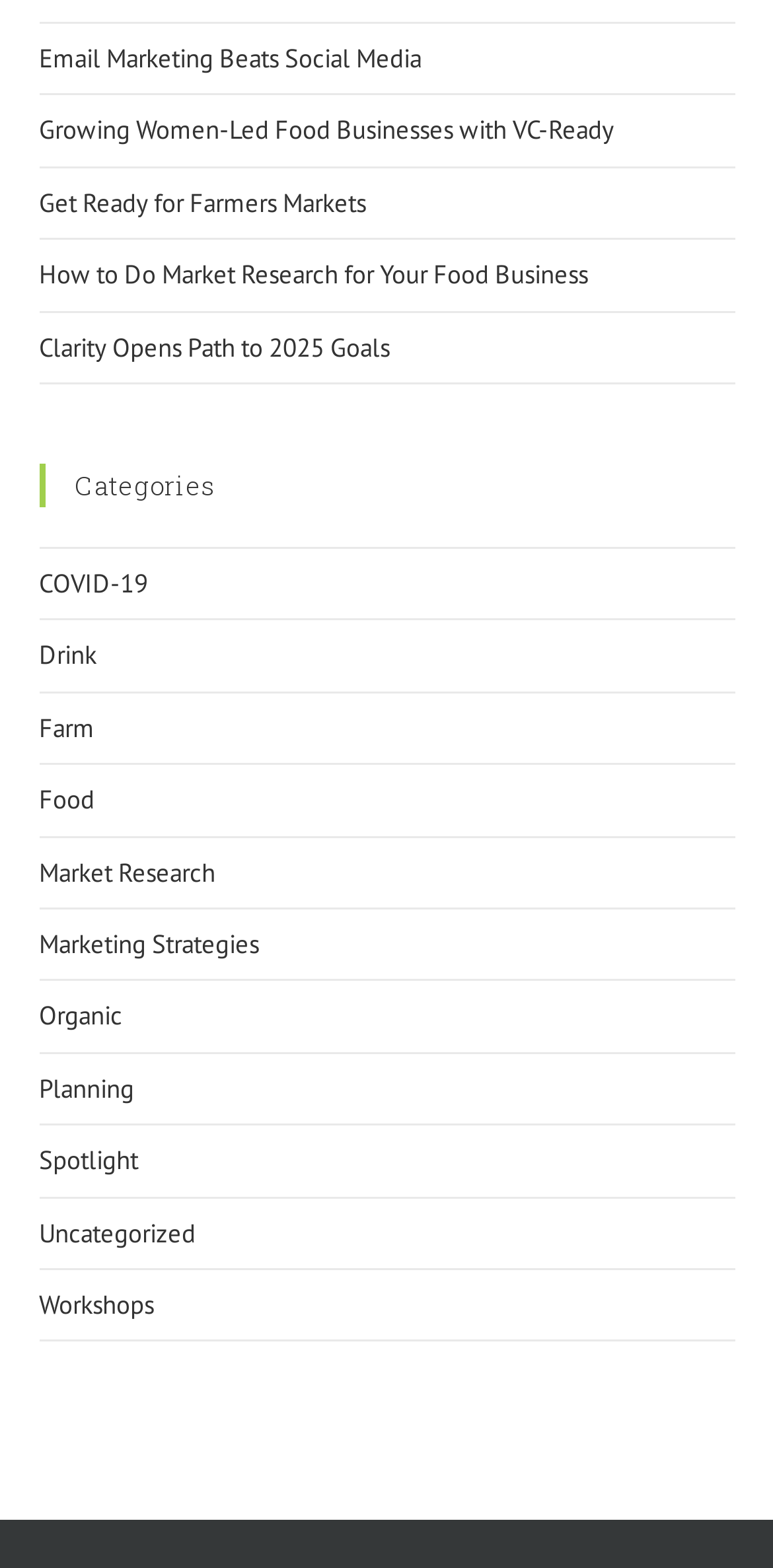Answer the question below using just one word or a short phrase: 
How many categories are listed on the webpage?

11